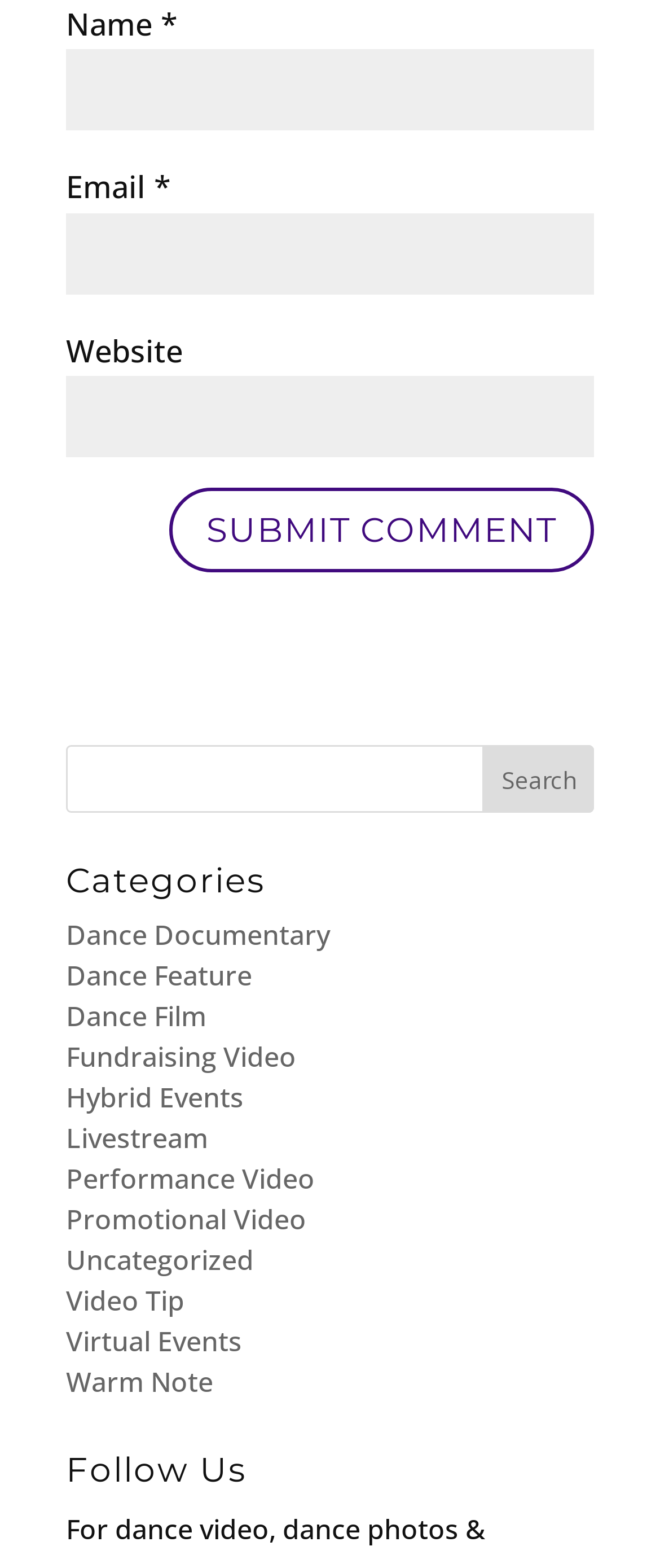Locate the bounding box coordinates of the element that should be clicked to fulfill the instruction: "Enter your name".

[0.1, 0.031, 0.9, 0.083]